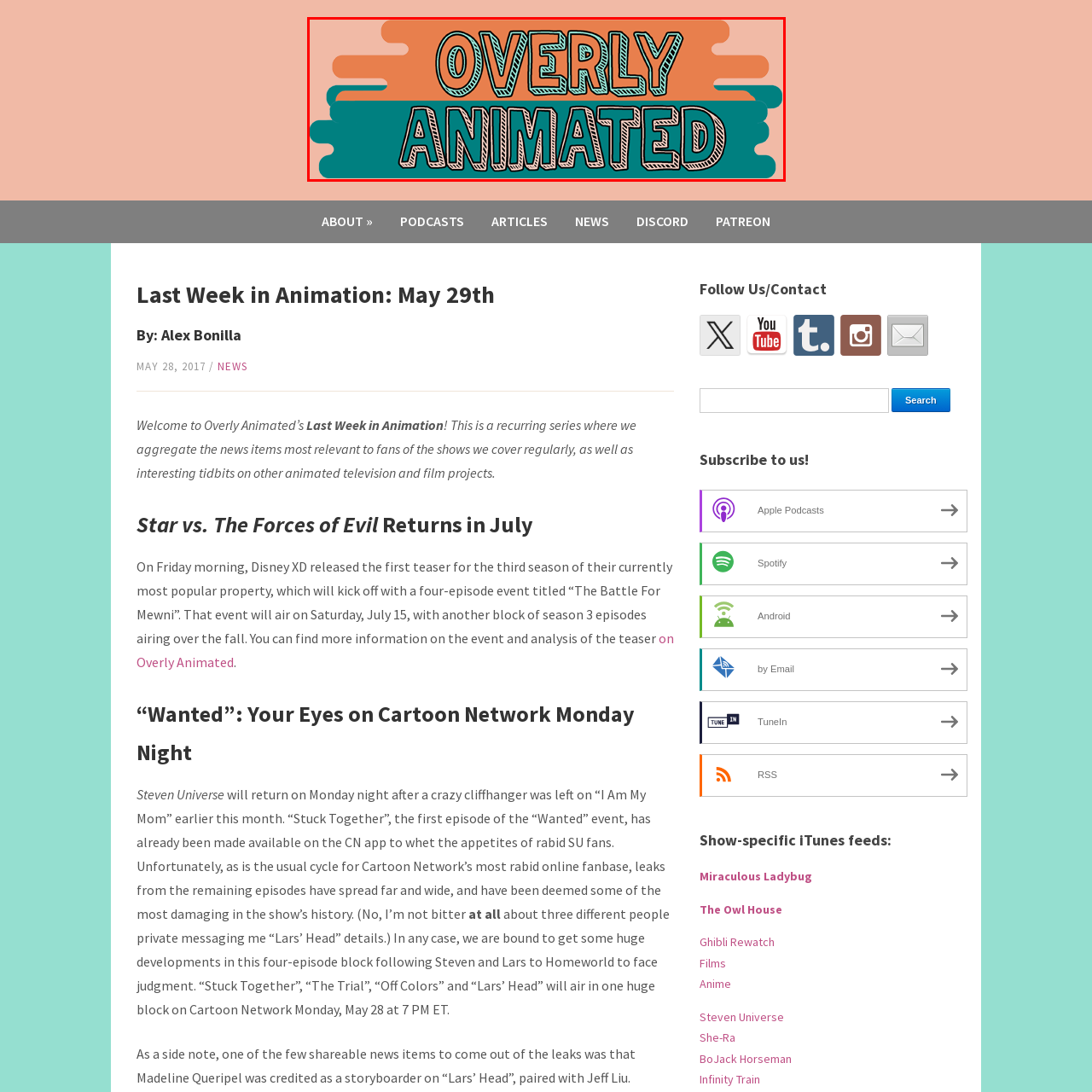Consider the image within the red frame and reply with a brief answer: What is the tone of the podcast's design?

Lively and playful